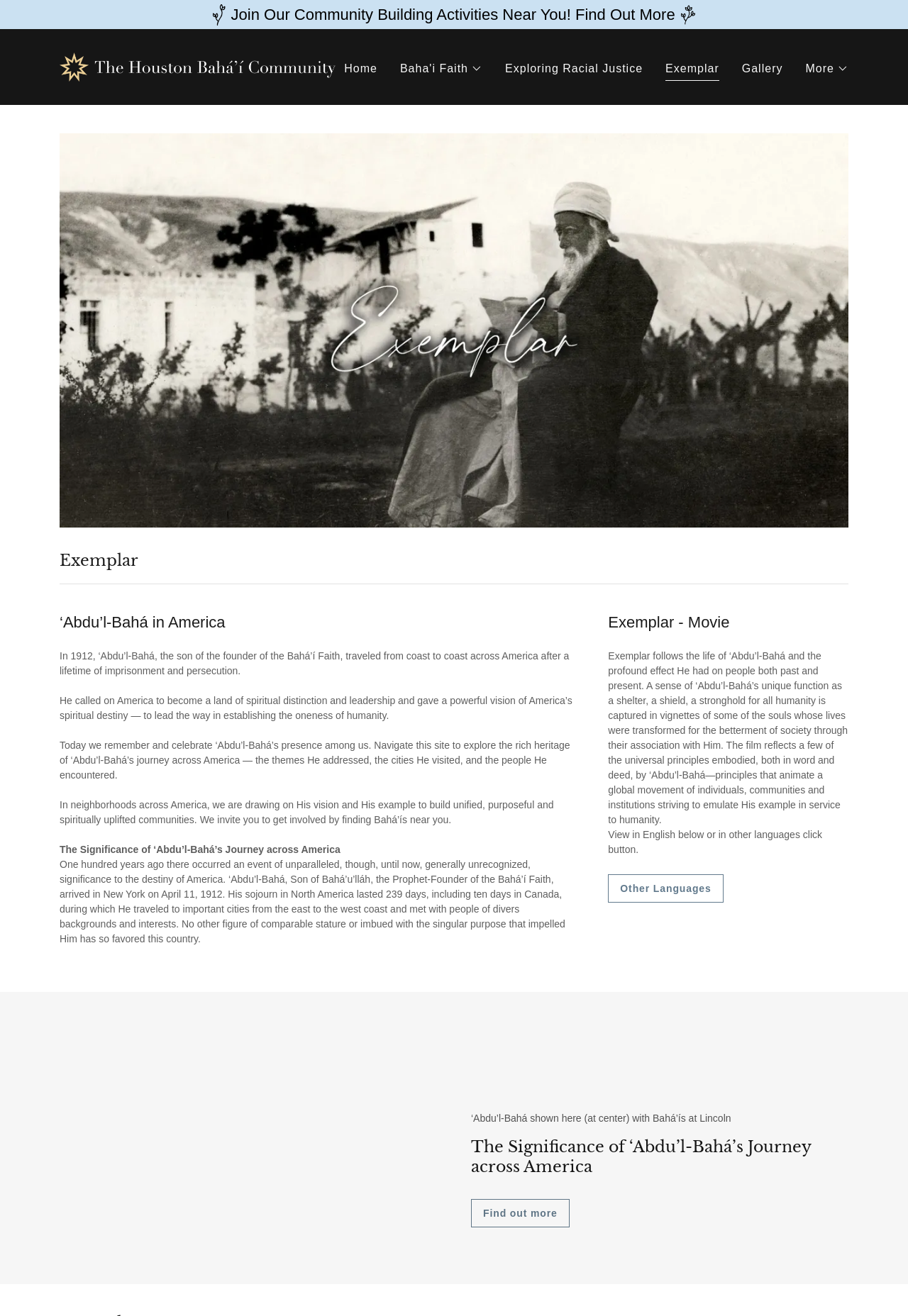Provide the bounding box coordinates of the HTML element this sentence describes: "Exemplar".

[0.733, 0.046, 0.792, 0.061]